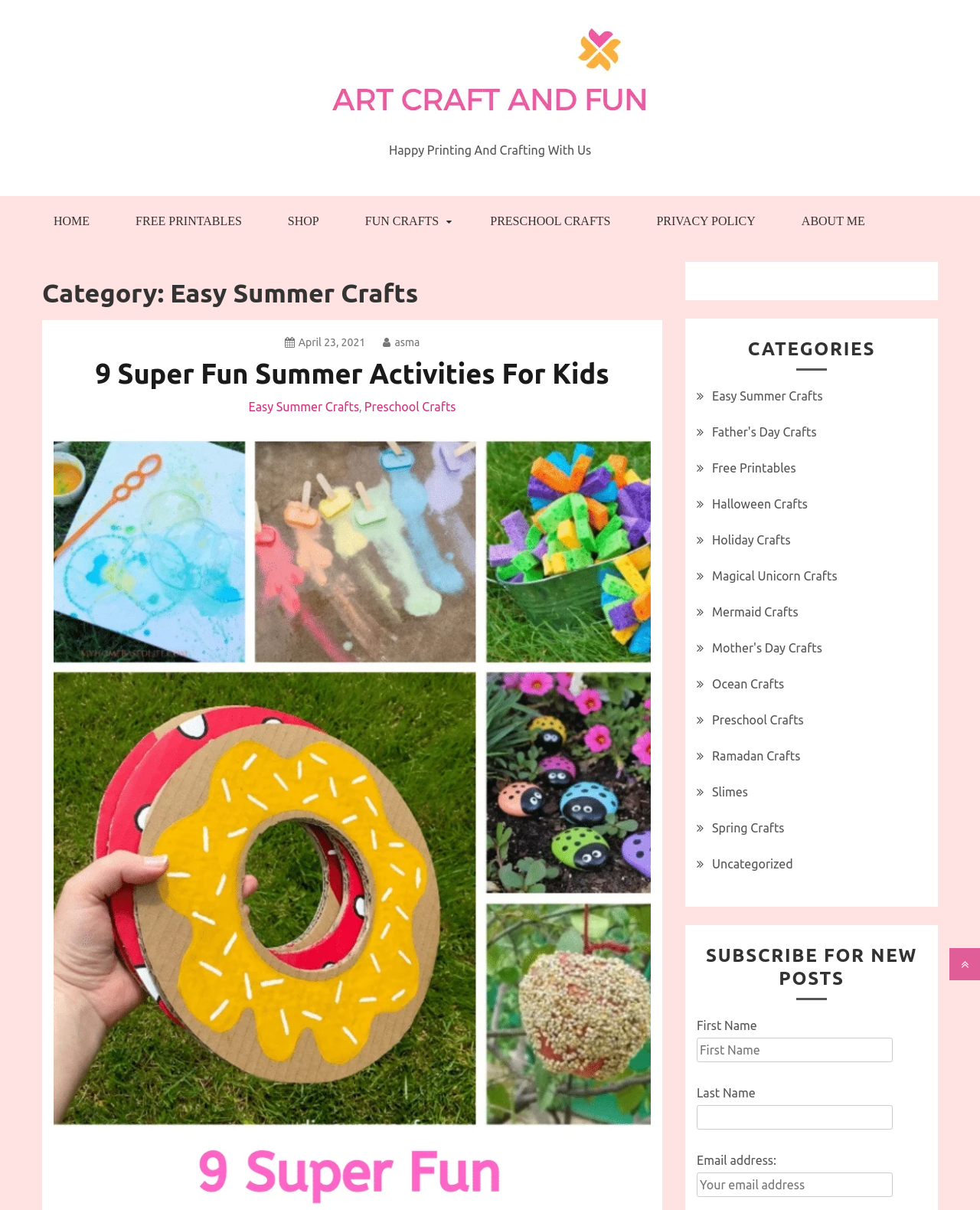Please provide a one-word or short phrase answer to the question:
What is the symbol next to the 'FUN CRAFTS' link?

uf0d7